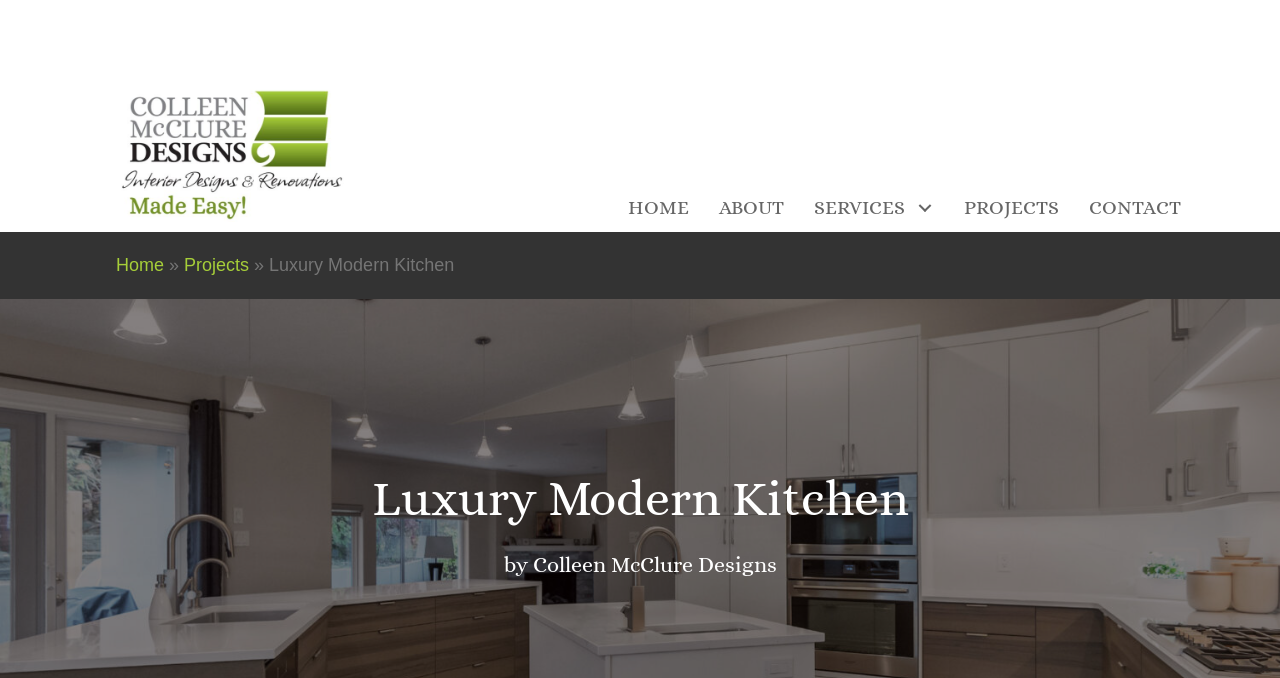Please determine the bounding box coordinates of the element's region to click for the following instruction: "Click on the 'Services: submenu' button".

[0.711, 0.285, 0.734, 0.328]